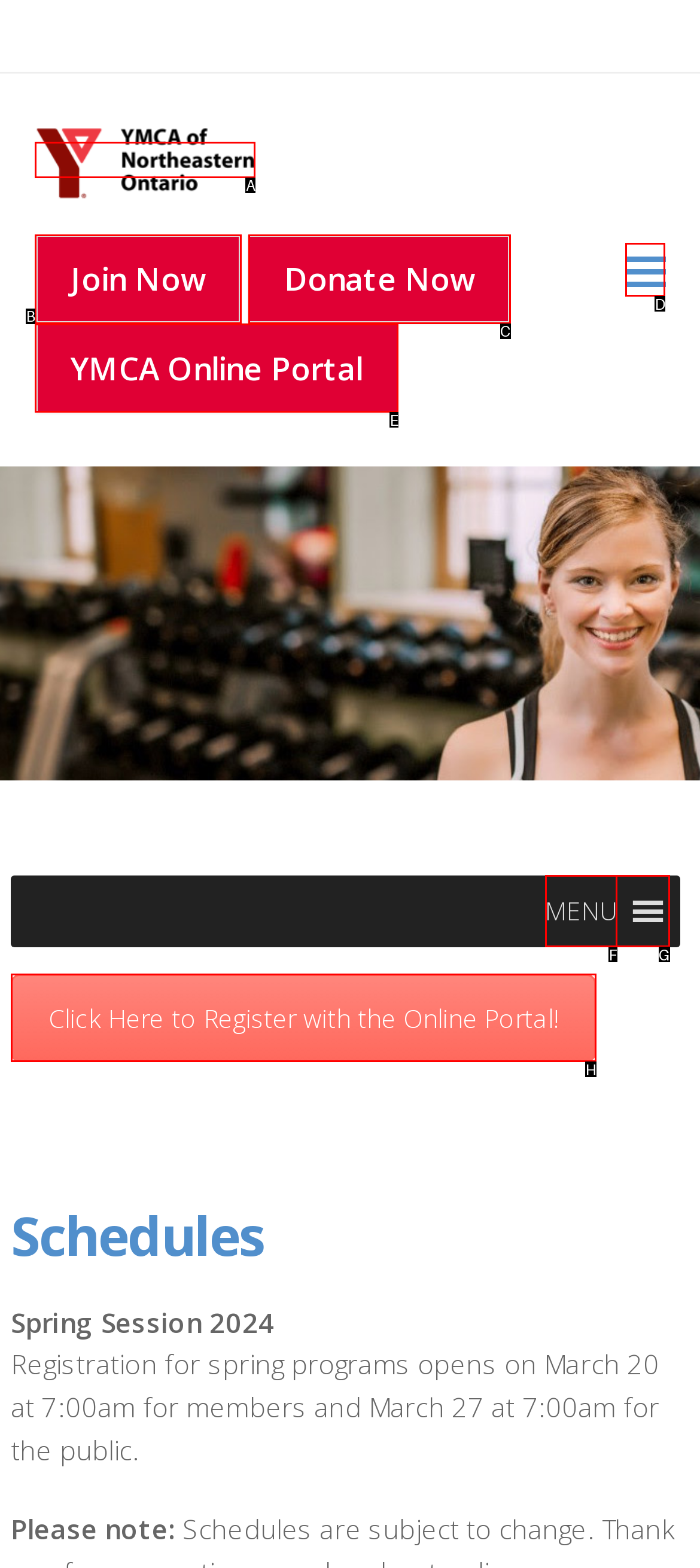Select the appropriate bounding box to fulfill the task: Click the Toggle mobile menu link Respond with the corresponding letter from the choices provided.

D